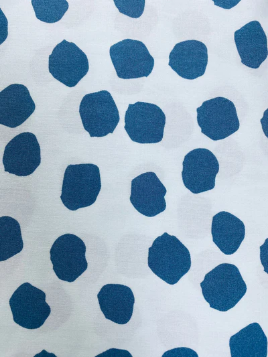Formulate a detailed description of the image content.

This image showcases a vibrant fabric featuring a playful "Spotty 'Dab' Print" design, characterized by bold blue spots arranged against a bright white background. The irregular shapes of the spots lend a dynamic and organic feel to the fabric, making it an excellent choice for various crafting projects, including dressmaking. This visually striking pattern is perfect for adding a touch of fun and creativity to garments and accessories alike. The fabric measures 1.1 meters by 144 centimeters wide, making it versatile enough for a wide range of uses. Ideal for crafters and fashion enthusiasts, this fabric brings a lively flair to any project.